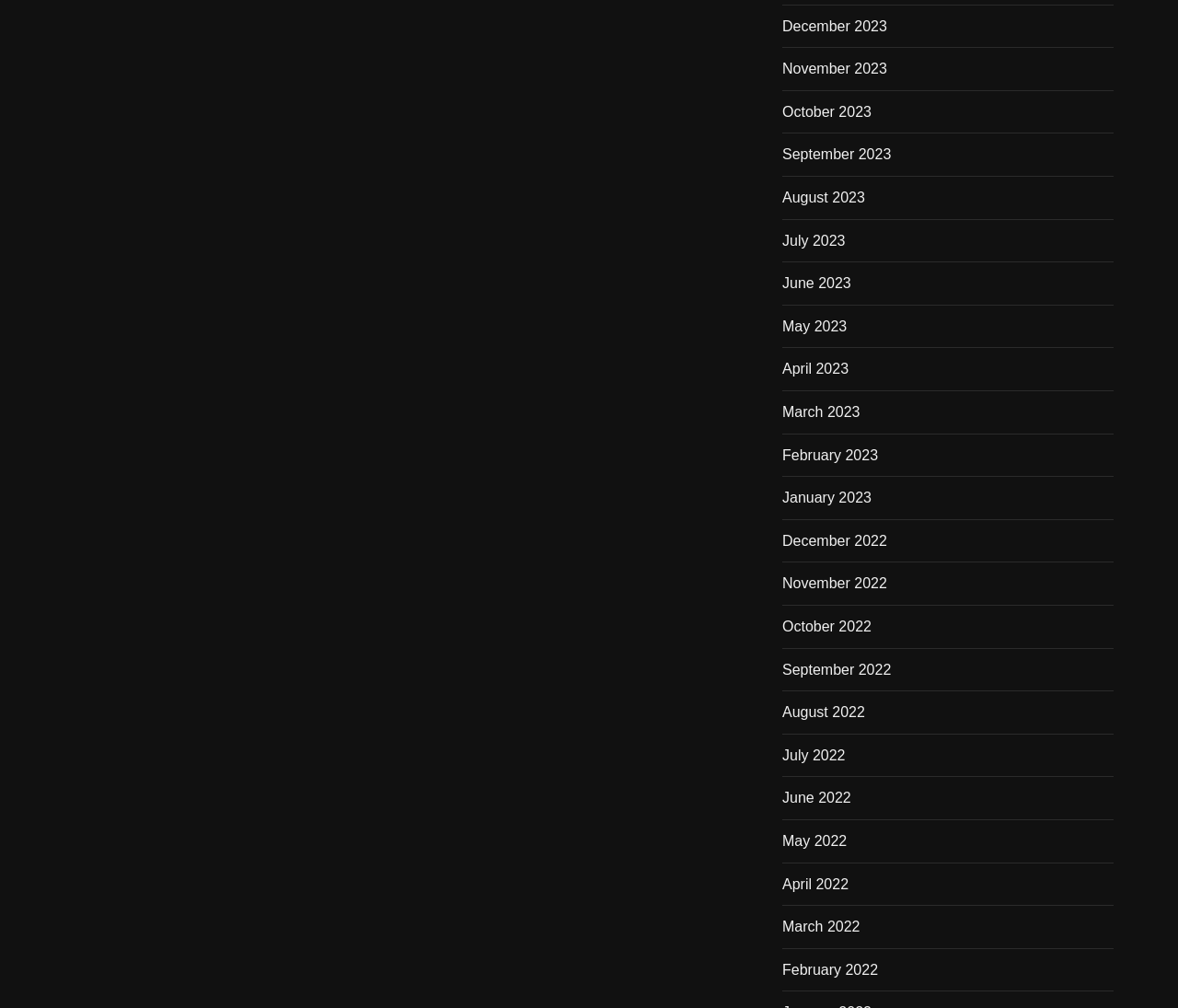How many links are there in total?
Based on the image, give a concise answer in the form of a single word or short phrase.

24